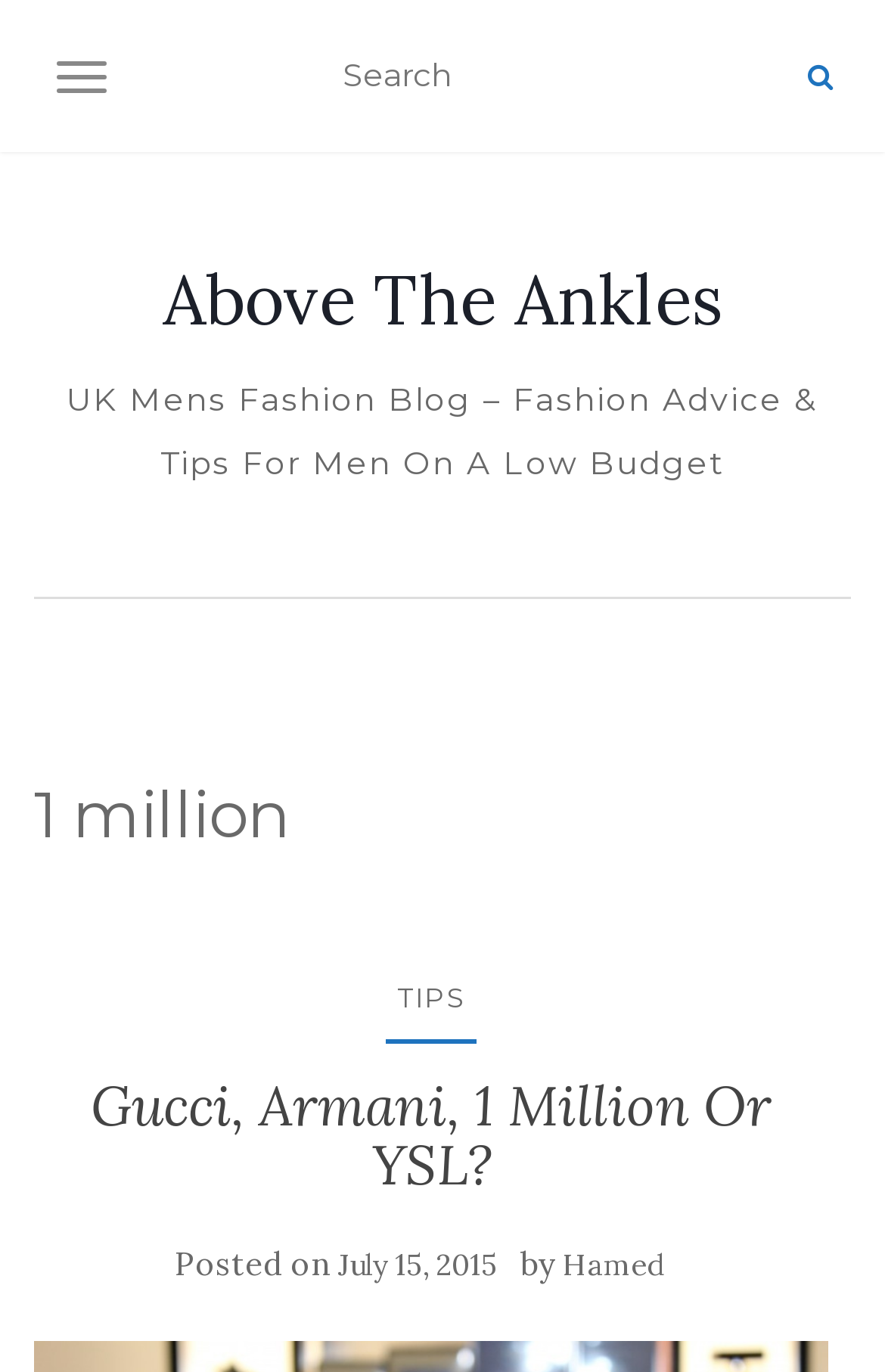Calculate the bounding box coordinates for the UI element based on the following description: "name="s" placeholder="Search"". Ensure the coordinates are four float numbers between 0 and 1, i.e., [left, top, right, bottom].

[0.382, 0.03, 0.892, 0.079]